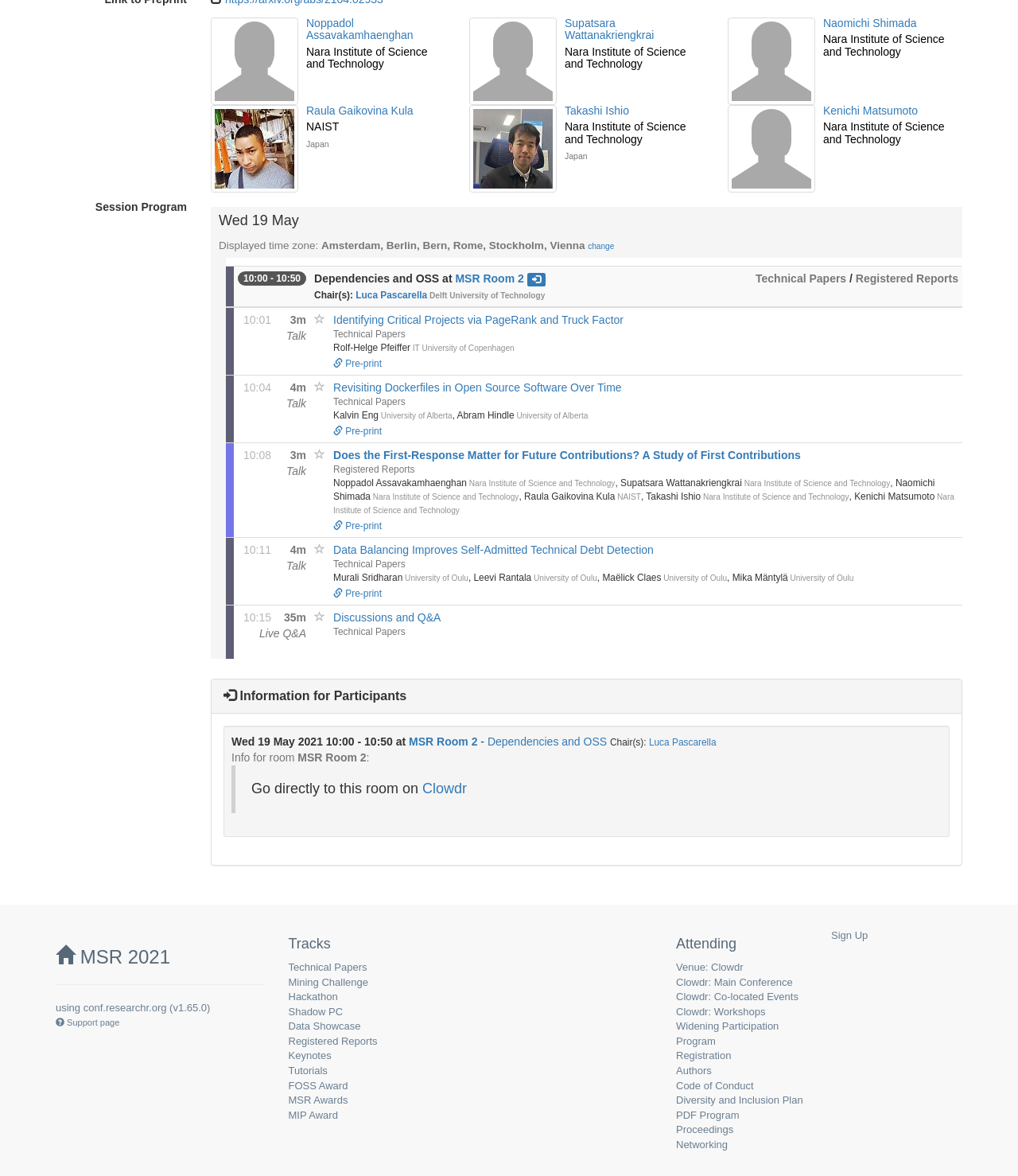For the element described, predict the bounding box coordinates as (top-left x, top-left y, bottom-right x, bottom-right y). All values should be between 0 and 1. Element description: Discussions and Q&A

[0.327, 0.519, 0.433, 0.53]